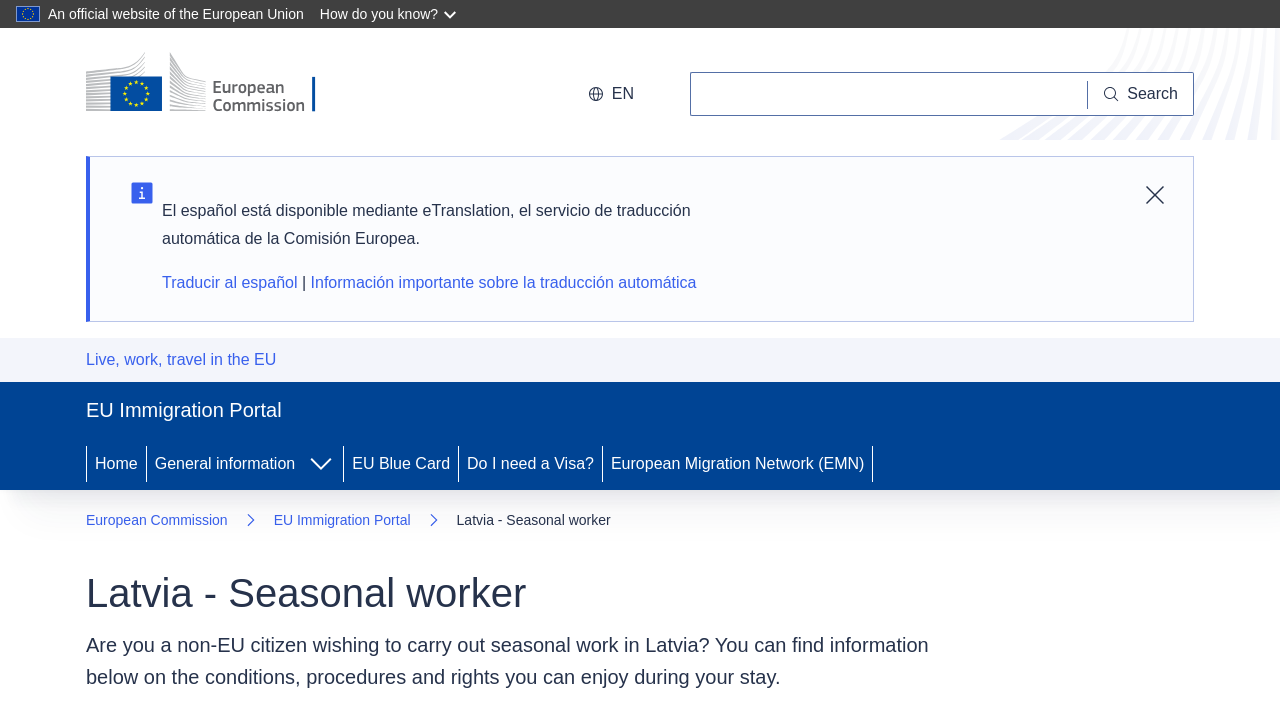What is the name of the EU immigration portal?
Answer the question with a single word or phrase by looking at the picture.

EU Immigration Portal